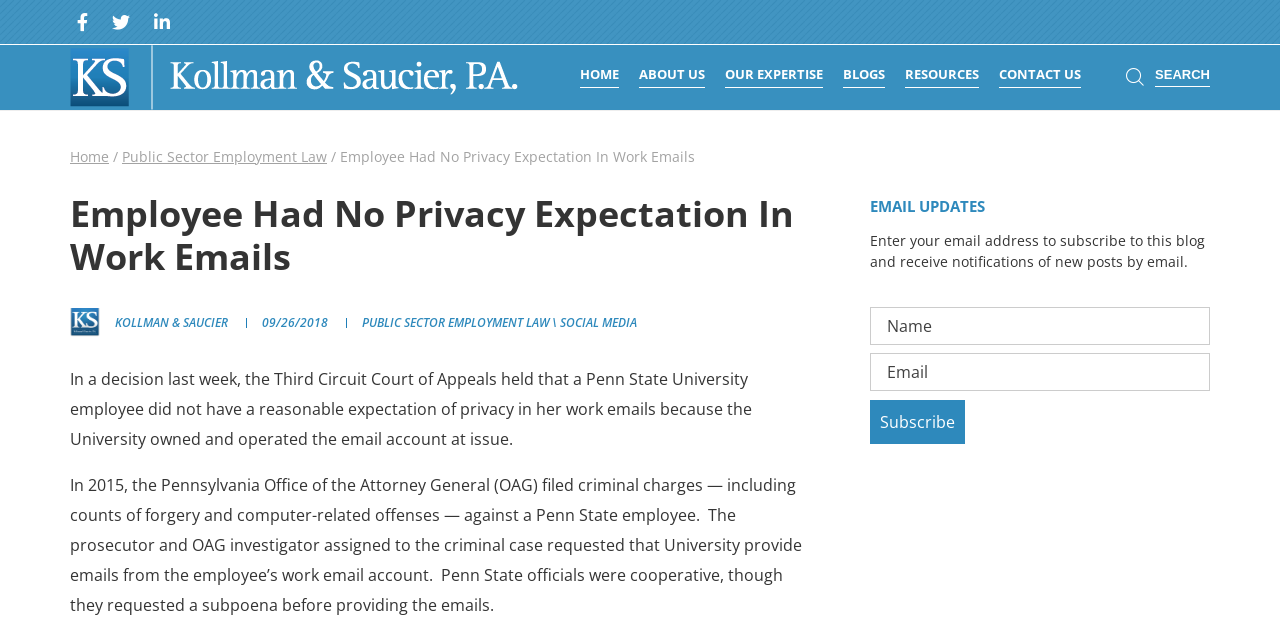Deliver a detailed narrative of the webpage's visual and textual elements.

The webpage is about a law firm, Kollman & Saucier P.A., and features a blog post about a court decision related to employee privacy in work emails. 

At the top left of the page, there are three social media links, followed by a link to the law firm's name, which is accompanied by an image of the firm's logo. 

To the right of the logo, there is a navigation menu with links to different sections of the website, including "HOME", "ABOUT US", "OUR EXPERTISE", "BLOGS", "RESOURCES", and "CONTACT US". 

Below the navigation menu, there is a secondary navigation menu with links to "Home" and "Public Sector Employment Law". 

The main content of the page is a blog post with the title "Employee Had No Privacy Expectation In Work Emails" in a large font. The post is dated September 26, 2018, and is categorized under "PUBLIC SECTOR EMPLOYMENT LAW" and "SOCIAL MEDIA". 

The blog post consists of two paragraphs of text, which discuss a court decision related to a Penn State University employee's work emails. 

On the right side of the page, there is a section titled "EMAIL UPDATES" where users can enter their email address to subscribe to the blog and receive notifications of new posts. This section includes two text boxes and a "Subscribe" button.